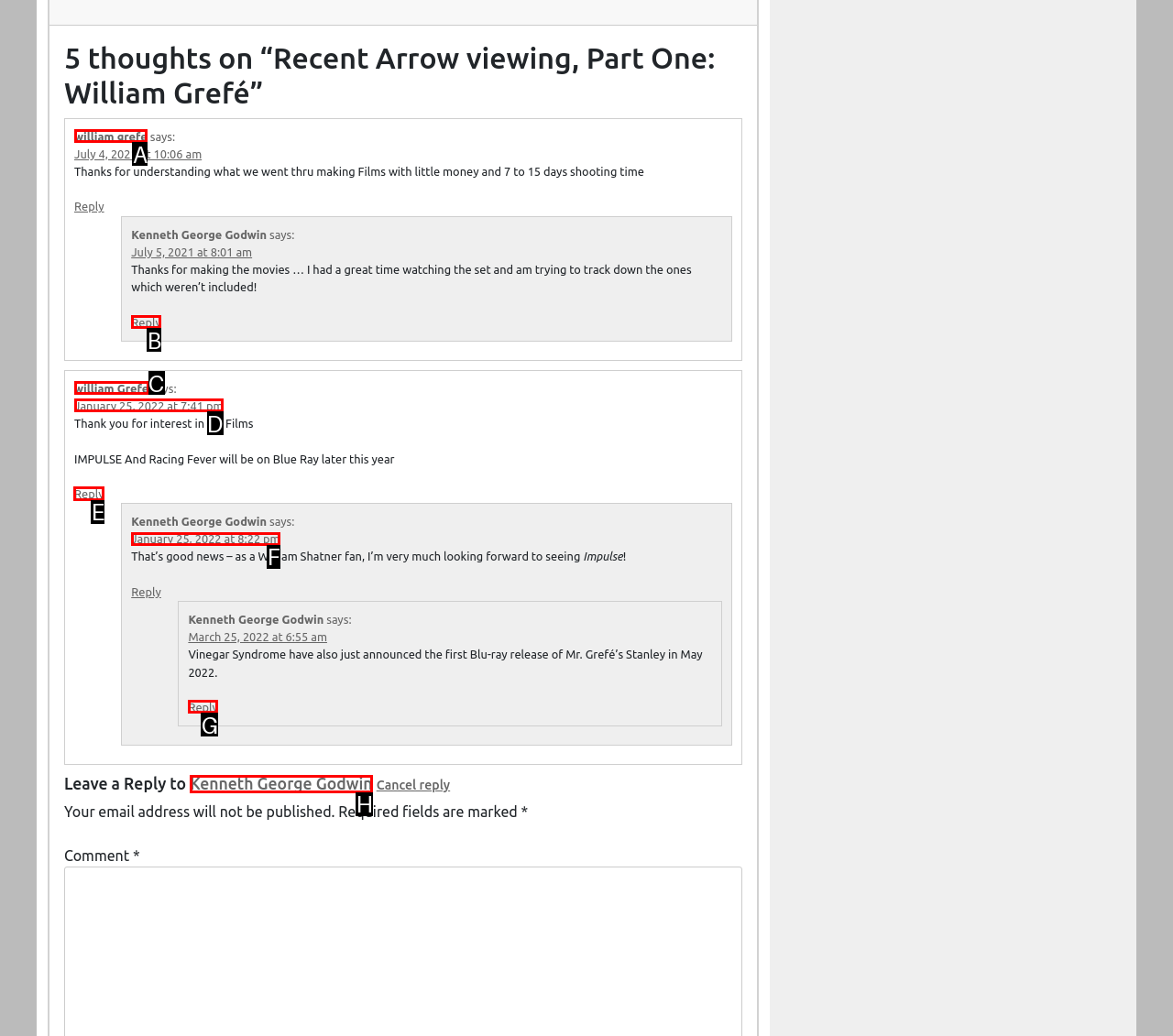Identify the appropriate lettered option to execute the following task: Reply to william Grefe
Respond with the letter of the selected choice.

E